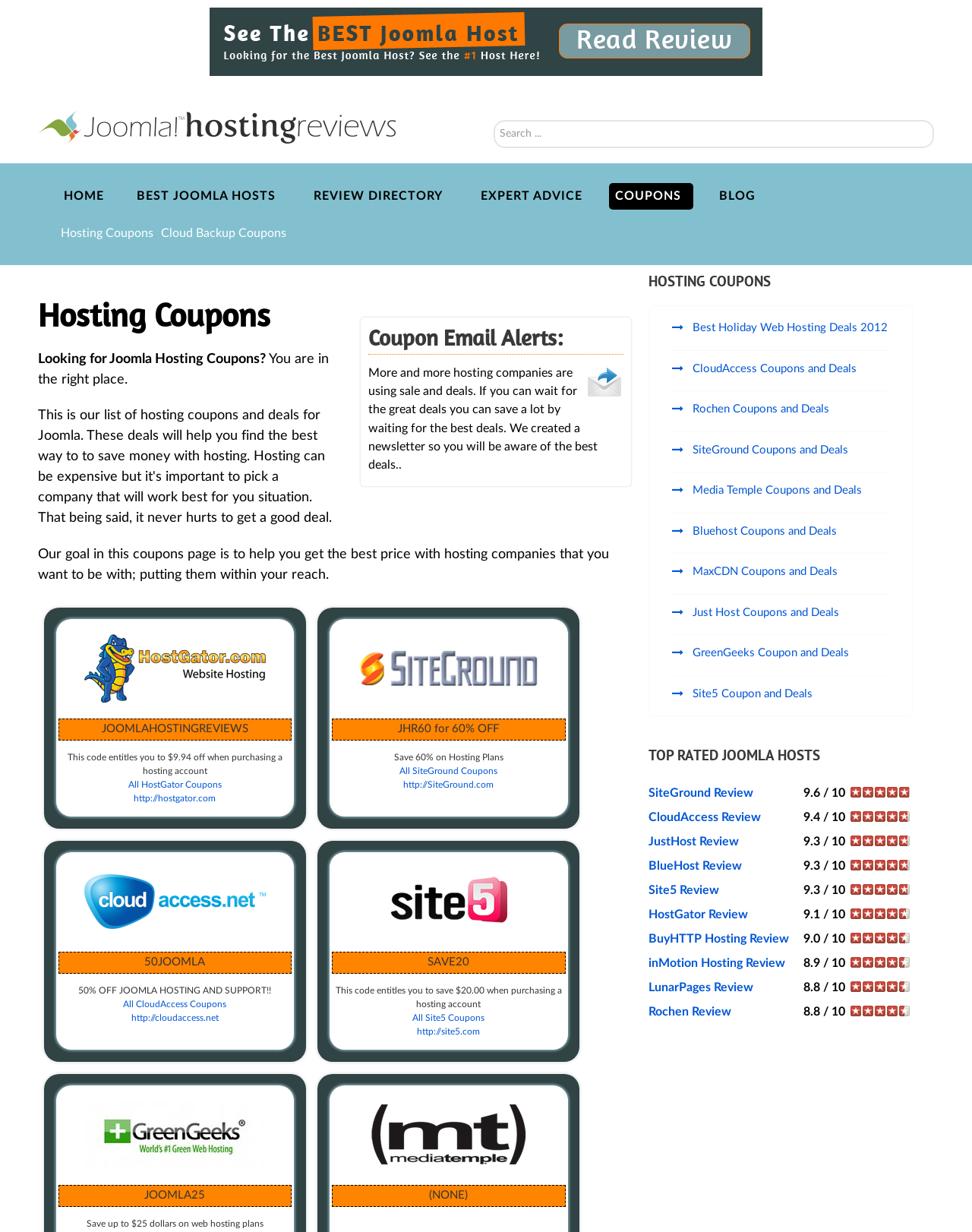Highlight the bounding box of the UI element that corresponds to this description: "Best Joomla Hosts".

[0.14, 0.153, 0.29, 0.165]